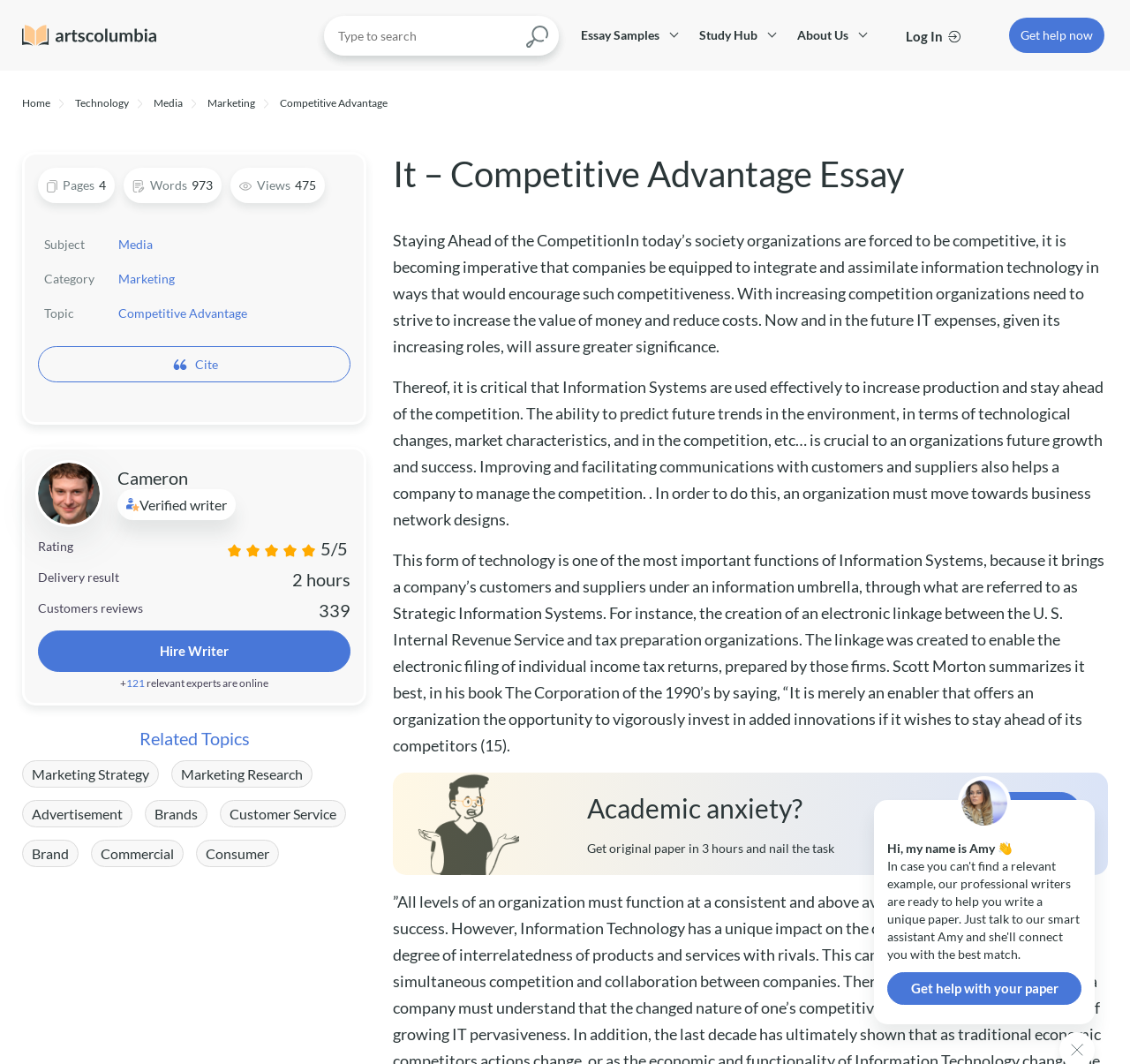Locate the bounding box coordinates of the element that should be clicked to execute the following instruction: "View related topics".

[0.02, 0.684, 0.324, 0.705]